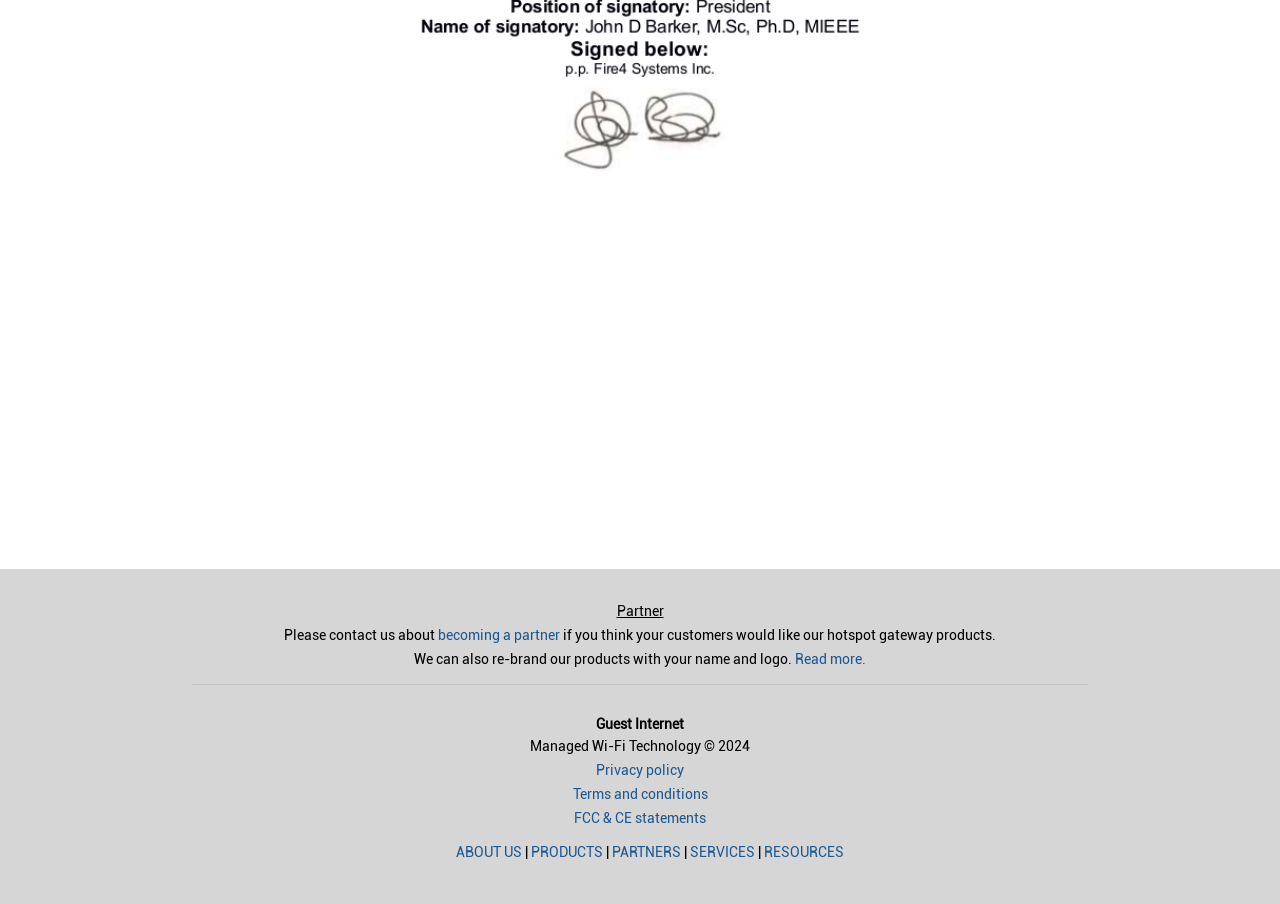Using the provided element description, identify the bounding box coordinates as (top-left x, top-left y, bottom-right x, bottom-right y). Ensure all values are between 0 and 1. Description: FCC & CE statements

[0.448, 0.895, 0.552, 0.913]